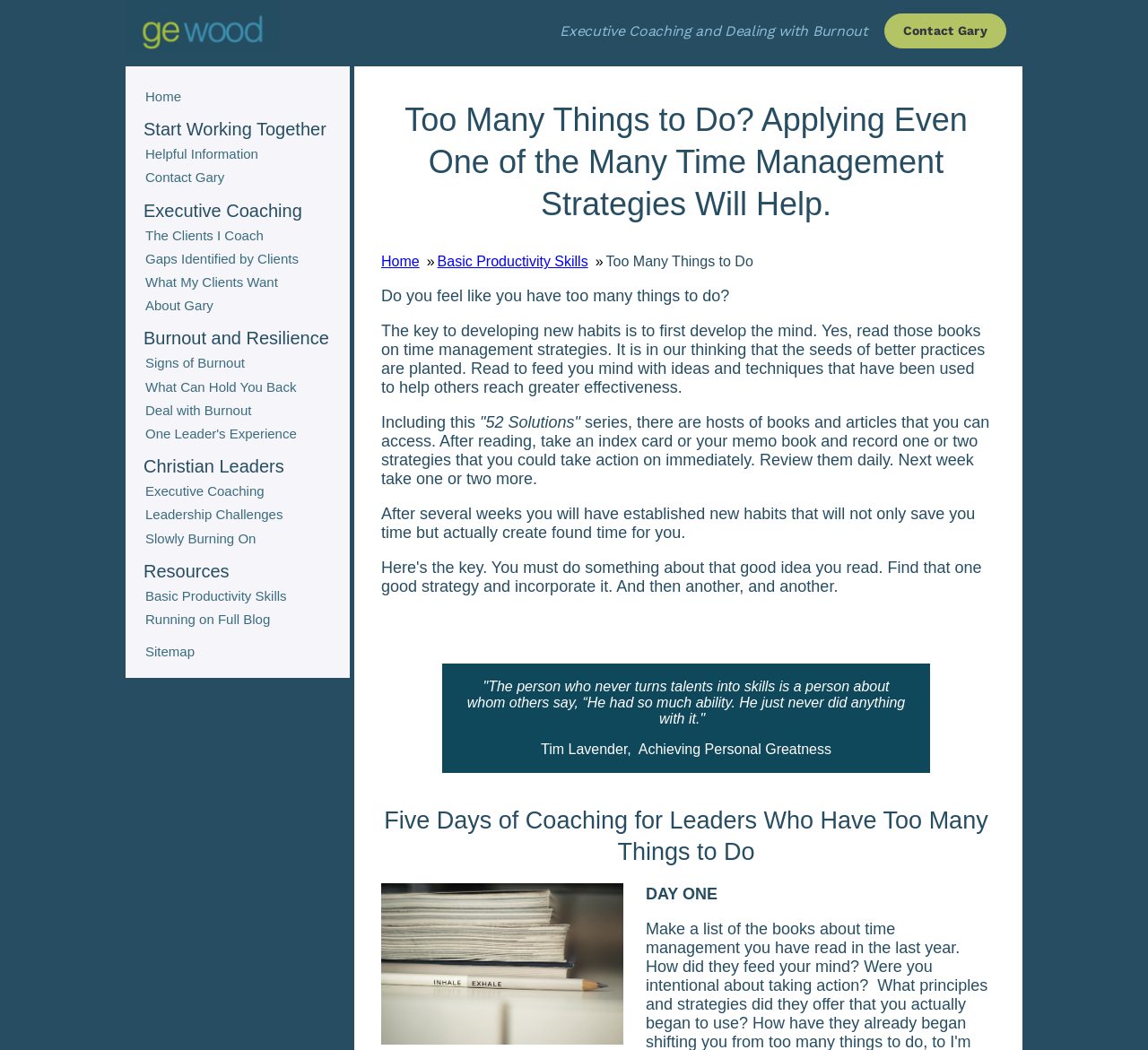Identify the bounding box coordinates of the section to be clicked to complete the task described by the following instruction: "Learn about 'Basic Productivity Skills'". The coordinates should be four float numbers between 0 and 1, formatted as [left, top, right, bottom].

[0.381, 0.242, 0.512, 0.257]